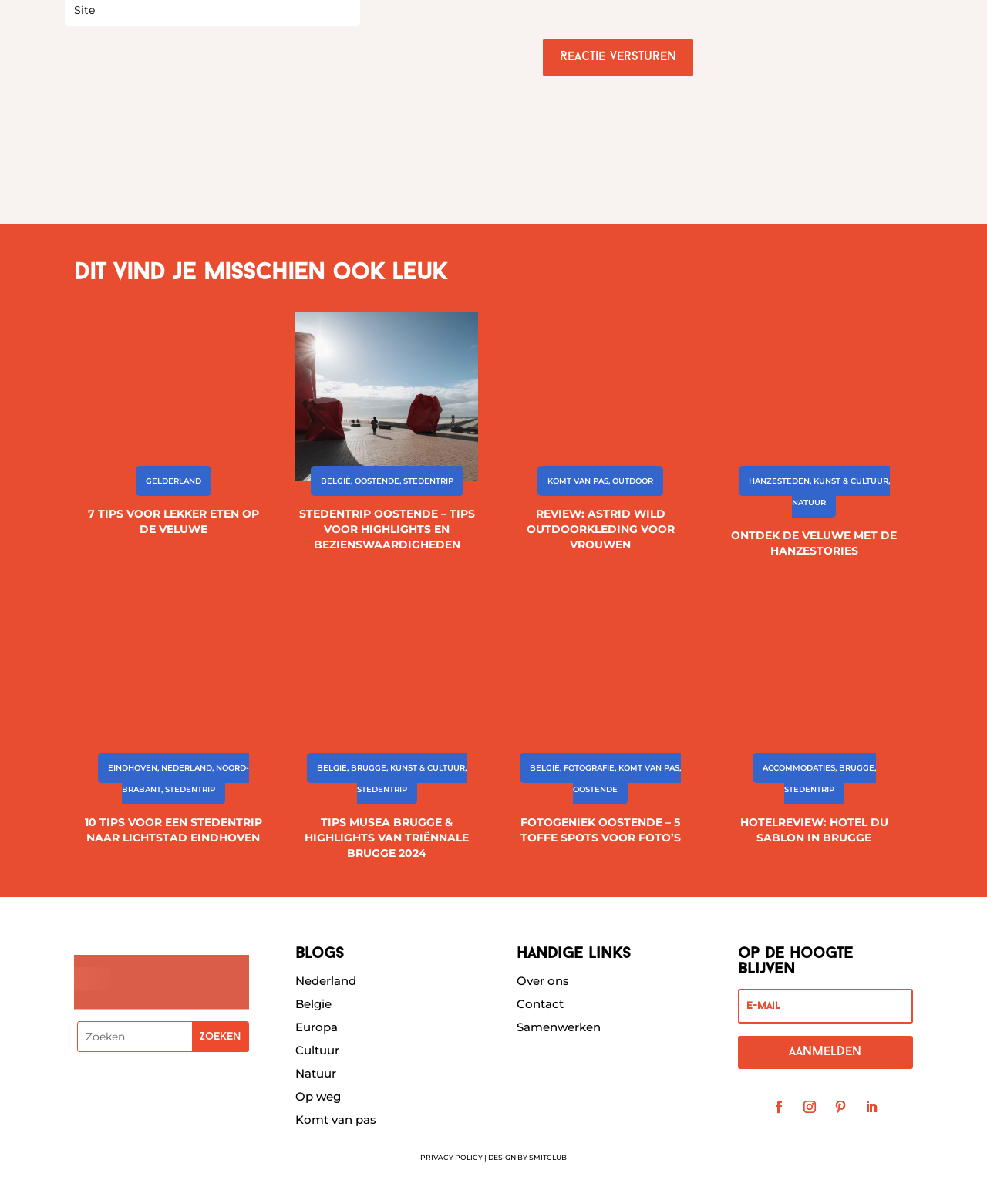Could you find the bounding box coordinates of the clickable area to complete this instruction: "Click on the 'Reactie versturen' button"?

[0.55, 0.032, 0.703, 0.064]